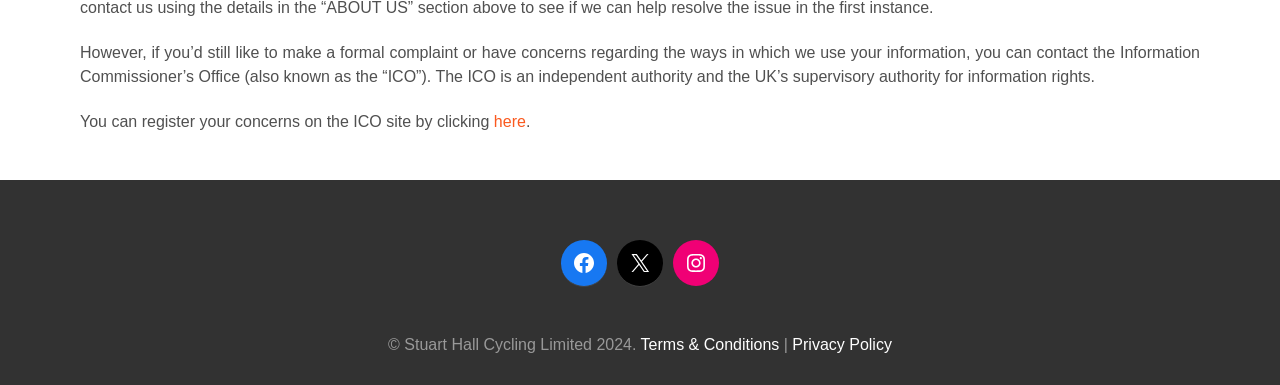Using details from the image, please answer the following question comprehensively:
Where can you register your concerns about information usage?

The question is asking about where to register concerns about information usage. According to the StaticText element with ID 556 and the link element with ID 557, you can register your concerns on the ICO site by clicking the 'here' link.